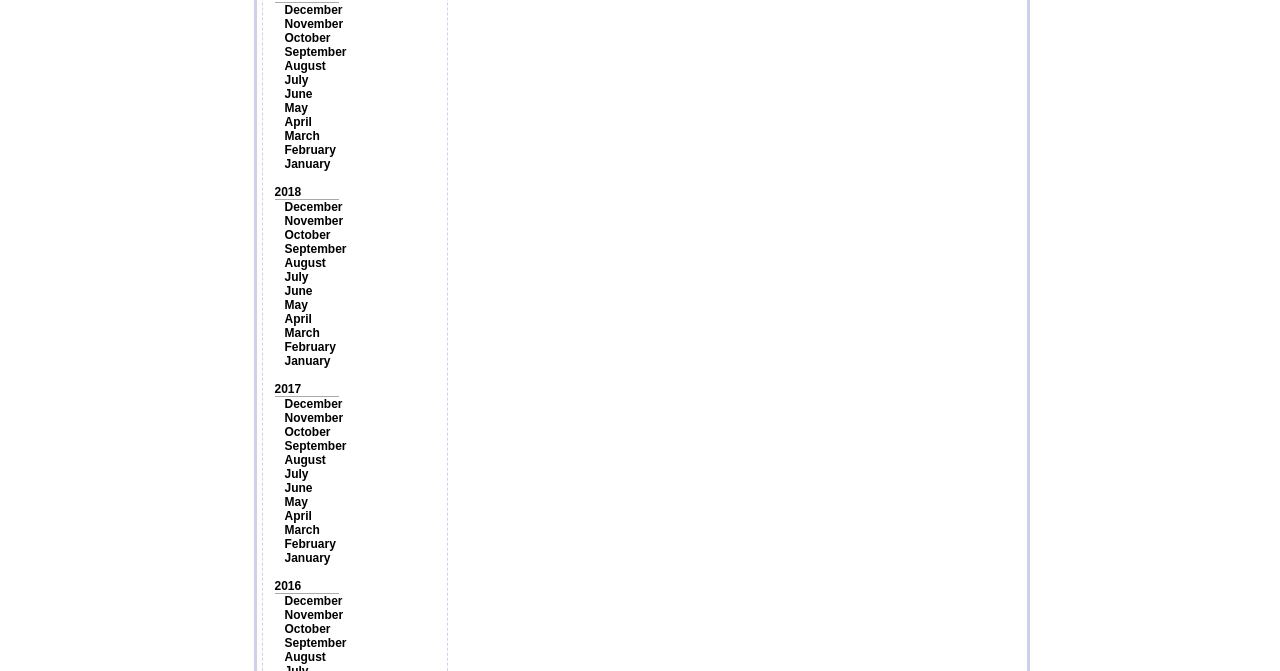Please give a concise answer to this question using a single word or phrase: 
How many years are listed?

3